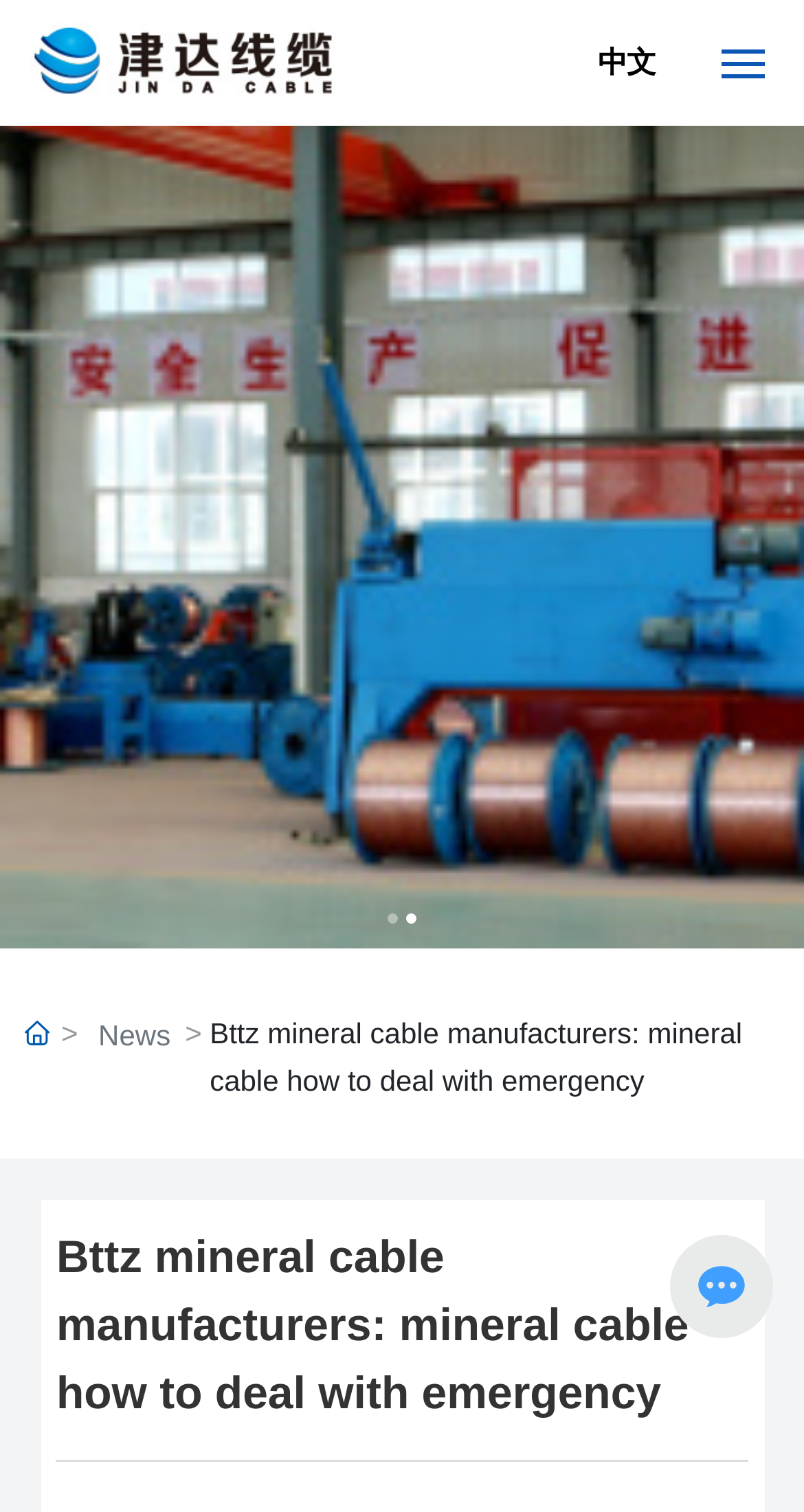Pinpoint the bounding box coordinates of the clickable area necessary to execute the following instruction: "Click the Home link". The coordinates should be given as four float numbers between 0 and 1, namely [left, top, right, bottom].

[0.051, 0.104, 0.949, 0.134]